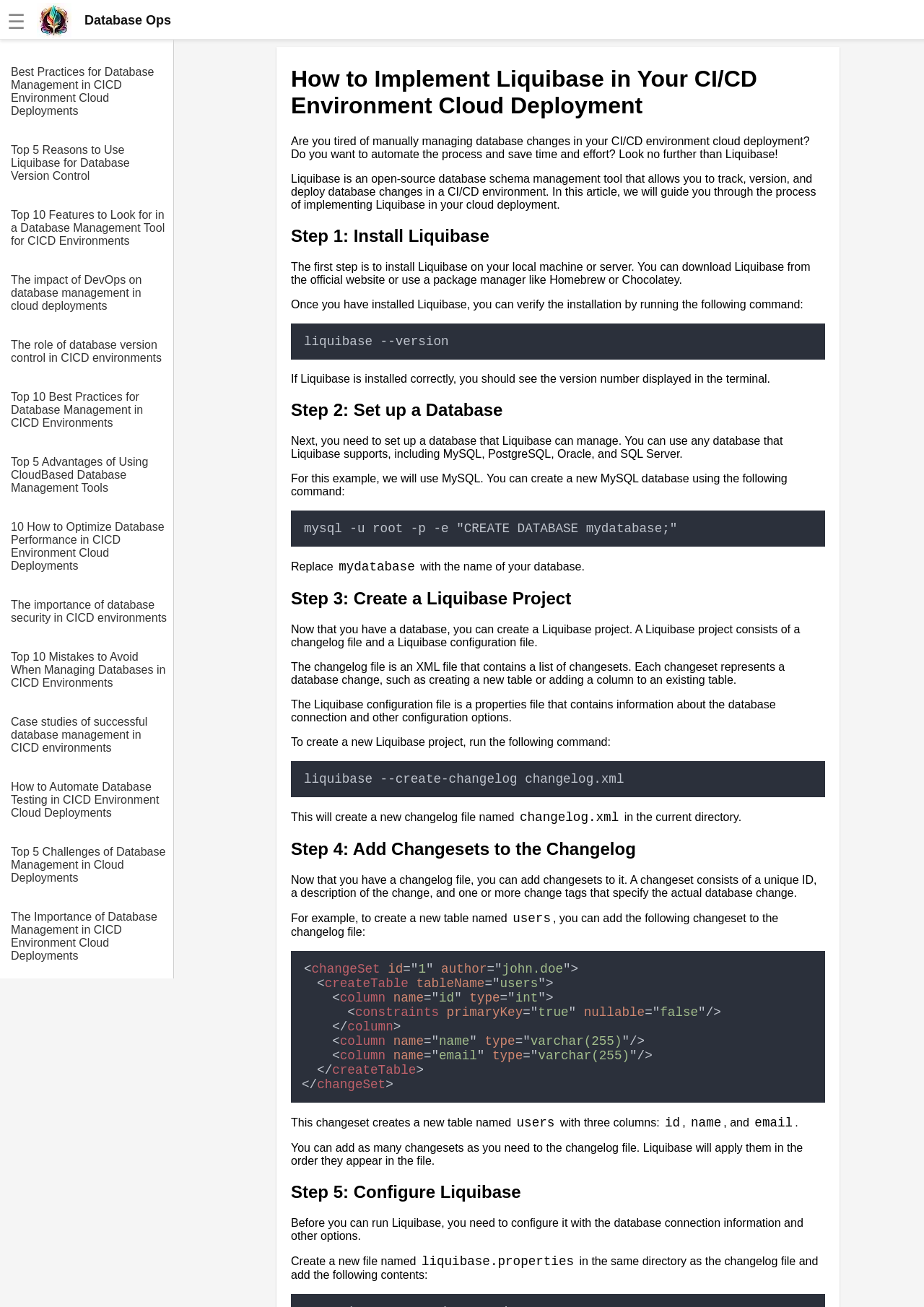Using details from the image, please answer the following question comprehensively:
What is the command to create a new MySQL database?

The webpage provides an example of creating a new MySQL database using the command 'mysql -u root -p -e "CREATE DATABASE mydatabase;"', which can be used to set up a database that Liquibase can manage.